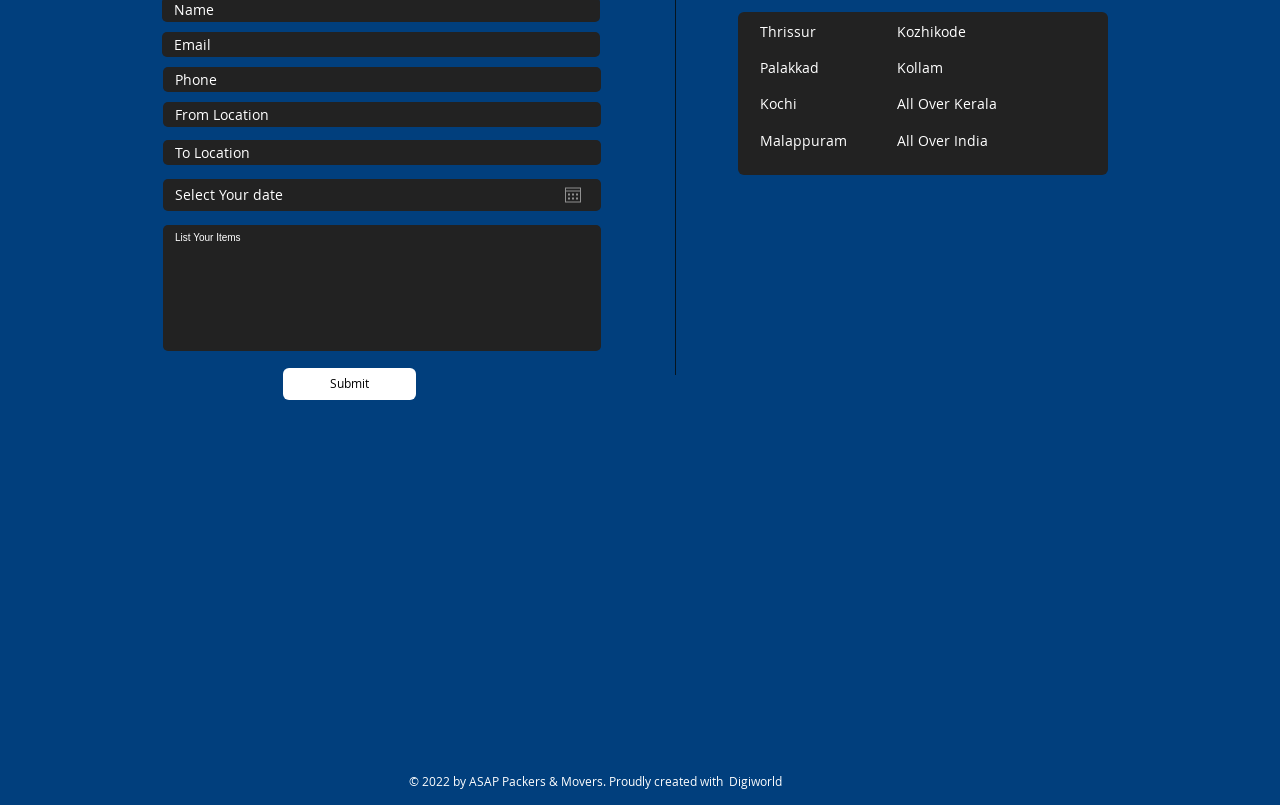Provide a thorough and detailed response to the question by examining the image: 
What is the purpose of the 'Submit' button?

The 'Submit' button is likely used to submit the form data, including the email, phone number, and other information, to the server for processing or storage. This would allow the user to complete the form submission process.